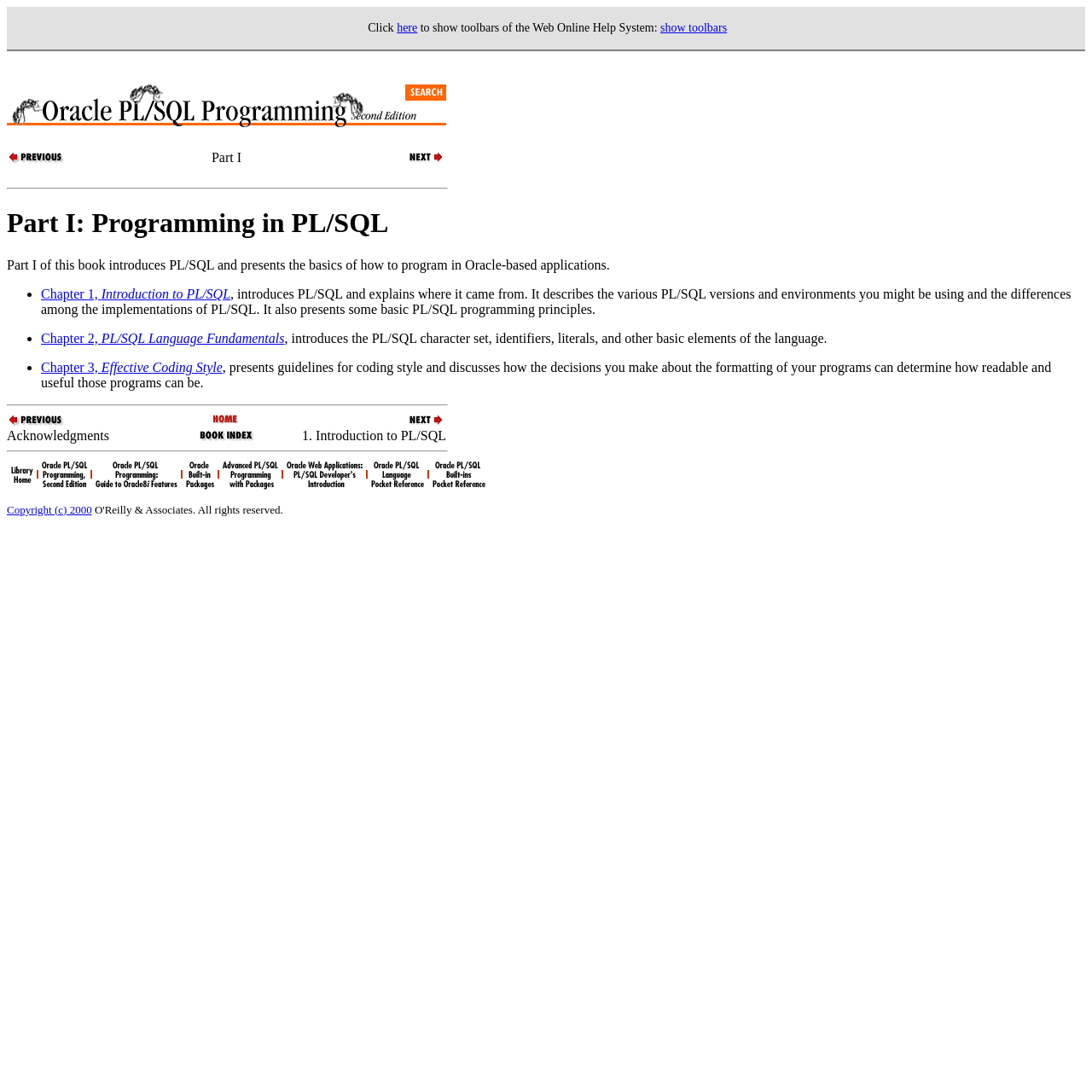What is the title of the book?
Refer to the screenshot and deliver a thorough answer to the question presented.

I found the title of the book by looking at the heading element with the text 'Oracle PL/SQL Programming, 2nd Edition' which is located at the top of the webpage.